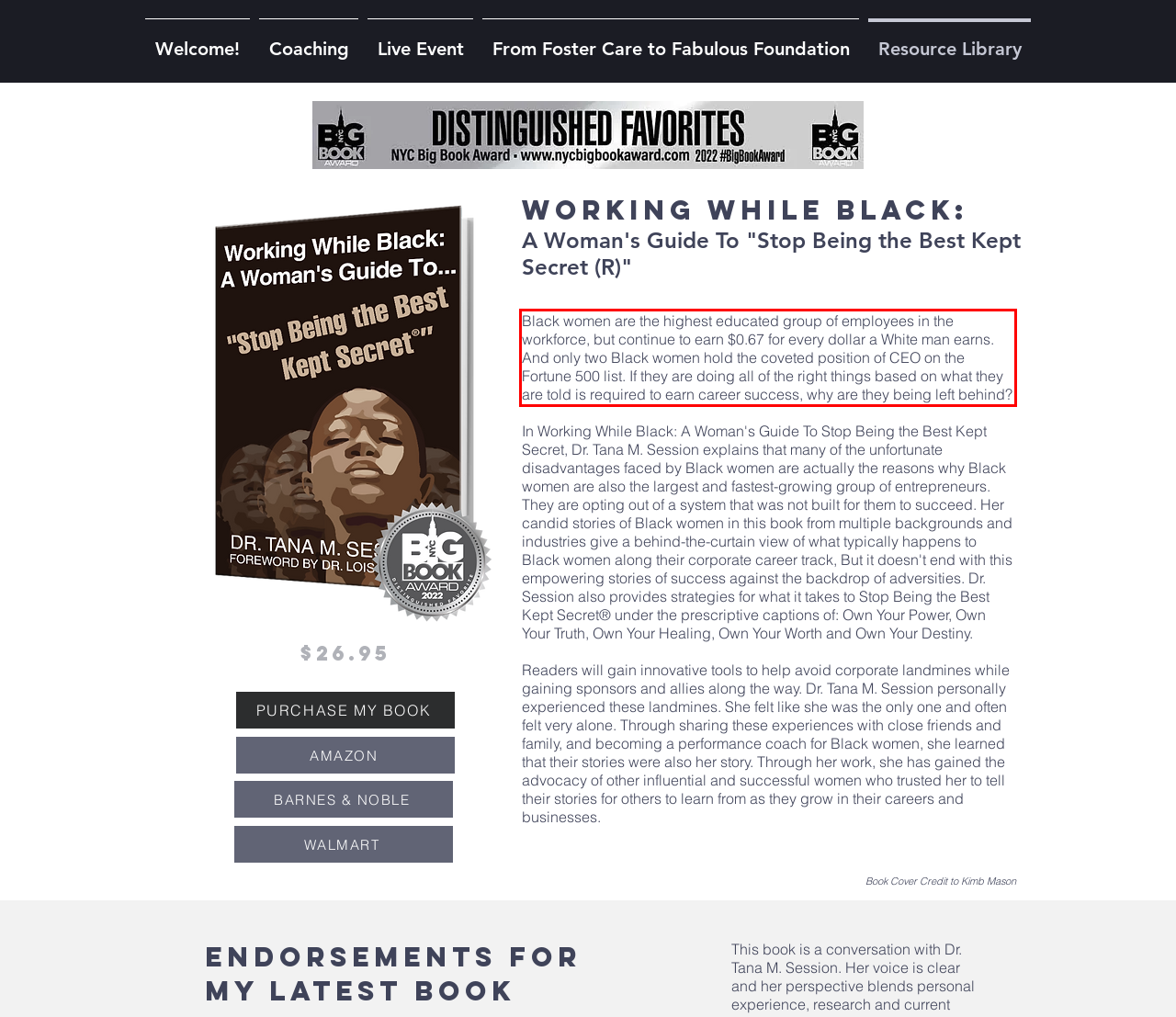Please identify and extract the text content from the UI element encased in a red bounding box on the provided webpage screenshot.

Black women are the highest educated group of employees in the workforce, but continue to earn $0.67 for every dollar a White man earns. And only two Black women hold the coveted position of CEO on the Fortune 500 list. If they are doing all of the right things based on what they are told is required to earn career success, why are they being left behind?